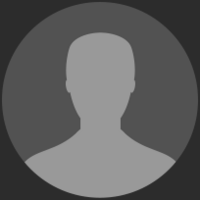What is the background color of the image?
From the screenshot, provide a brief answer in one word or phrase.

Dark